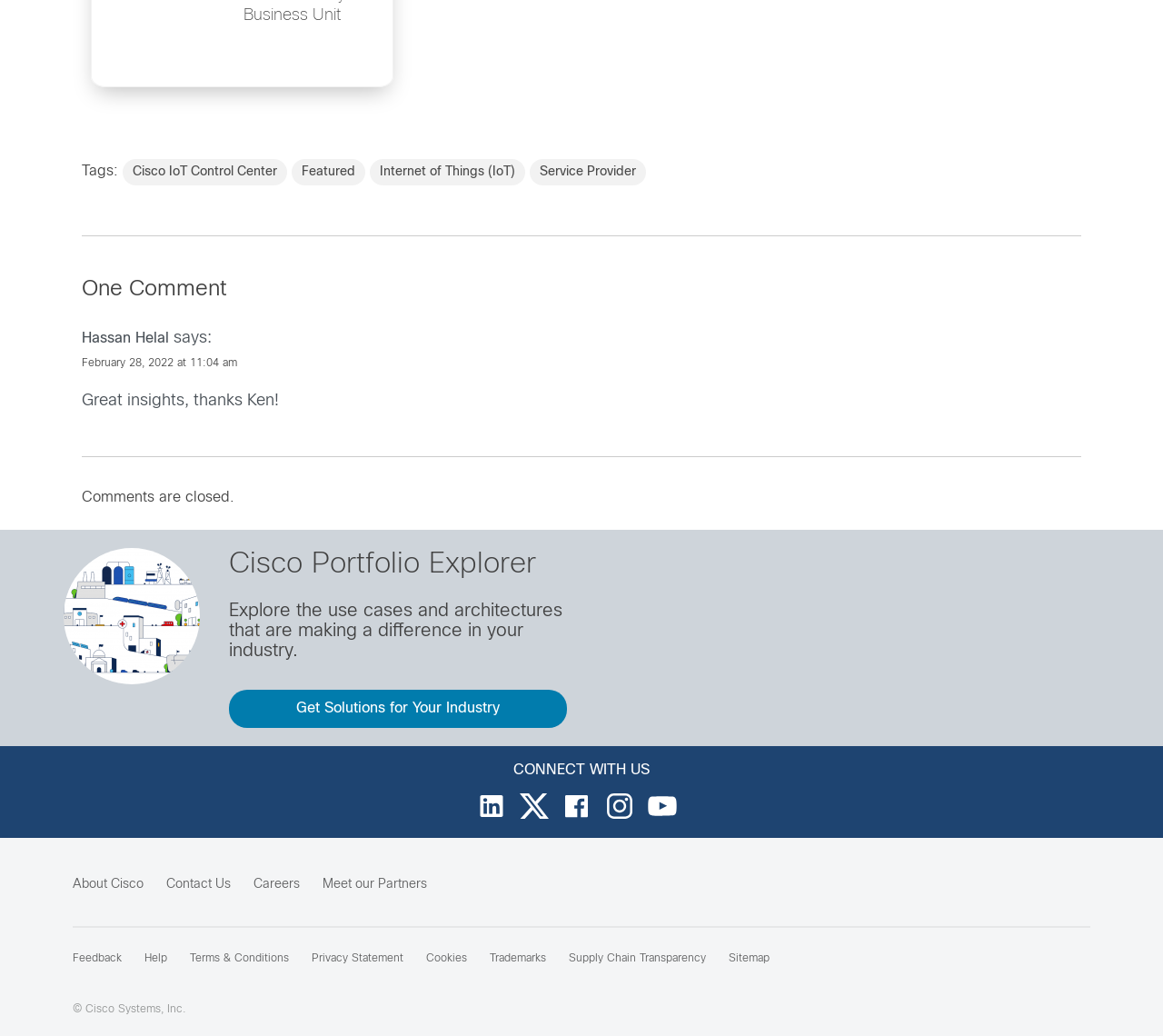Identify the bounding box coordinates of the element that should be clicked to fulfill this task: "Click on the 'Cisco IoT Control Center' link". The coordinates should be provided as four float numbers between 0 and 1, i.e., [left, top, right, bottom].

[0.105, 0.153, 0.247, 0.179]